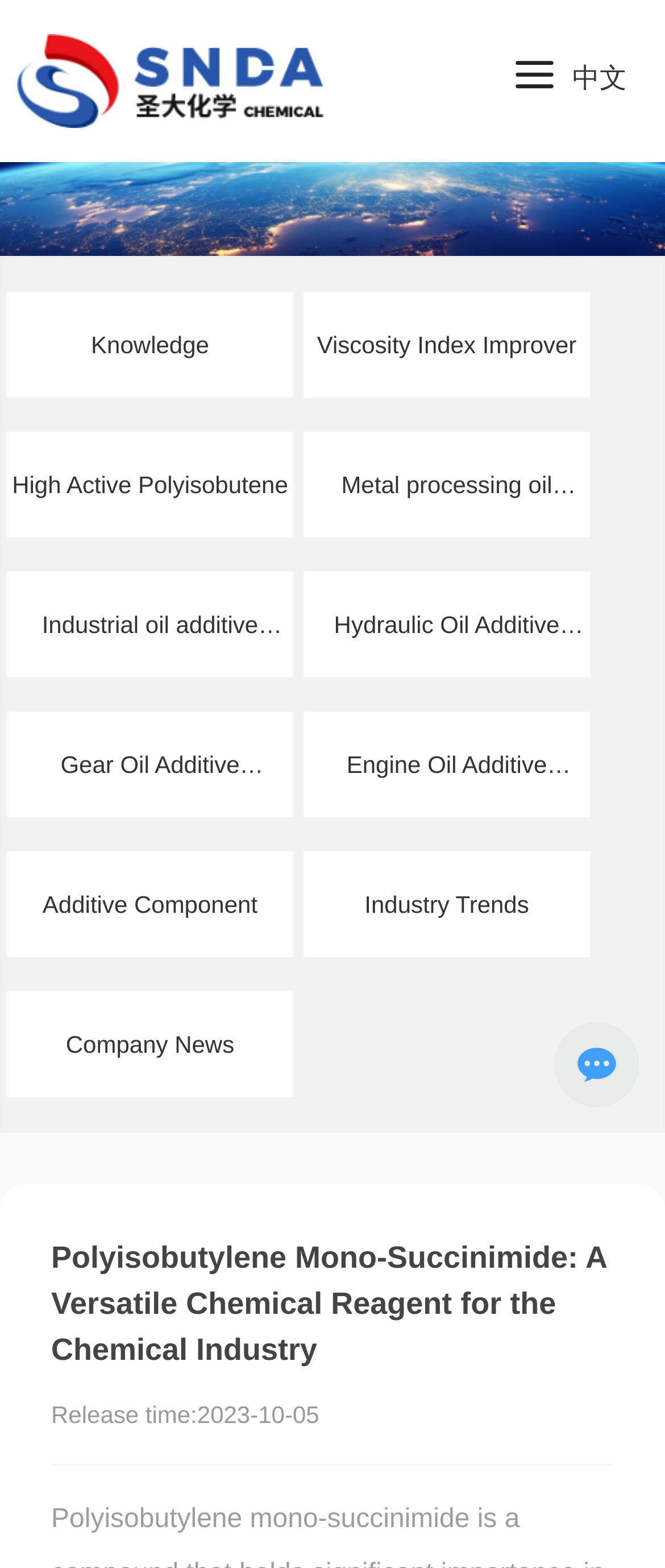How many links are there in the navigation menu?
Please provide a single word or phrase answer based on the image.

12